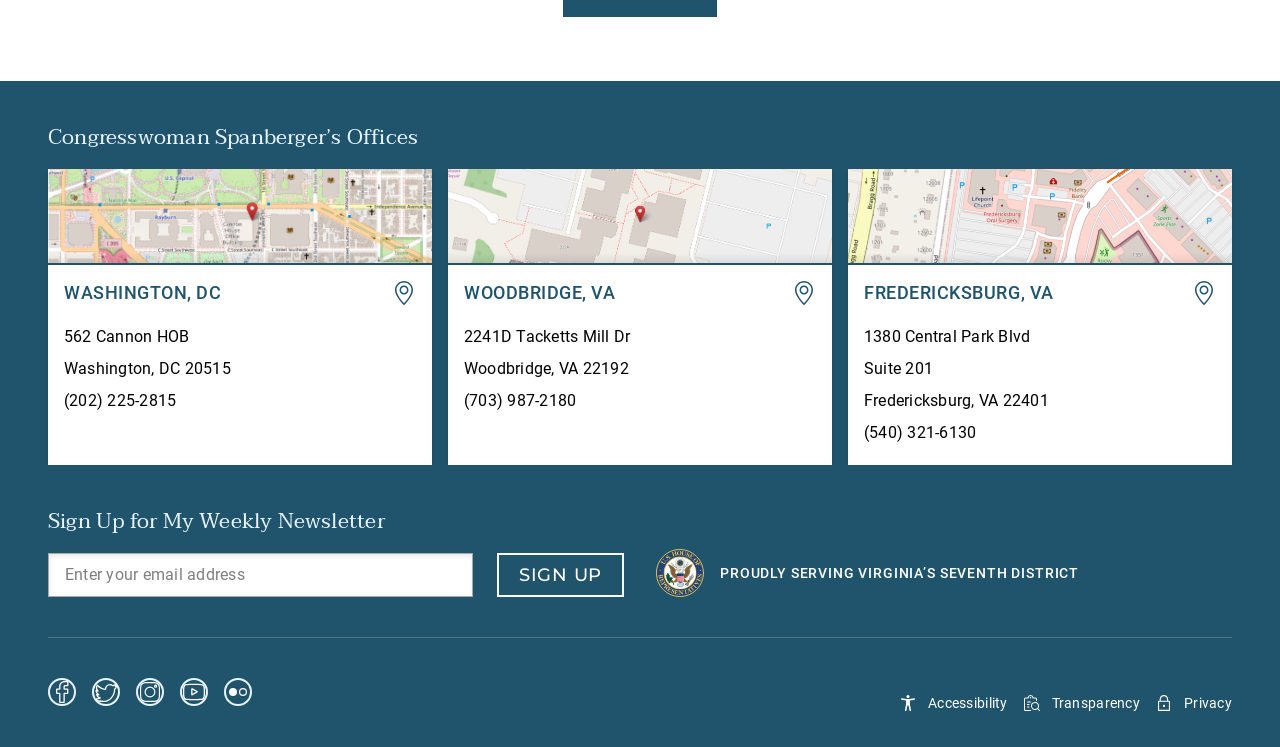Give a one-word or one-phrase response to the question:
What is the name of the congresswoman?

Spanberger